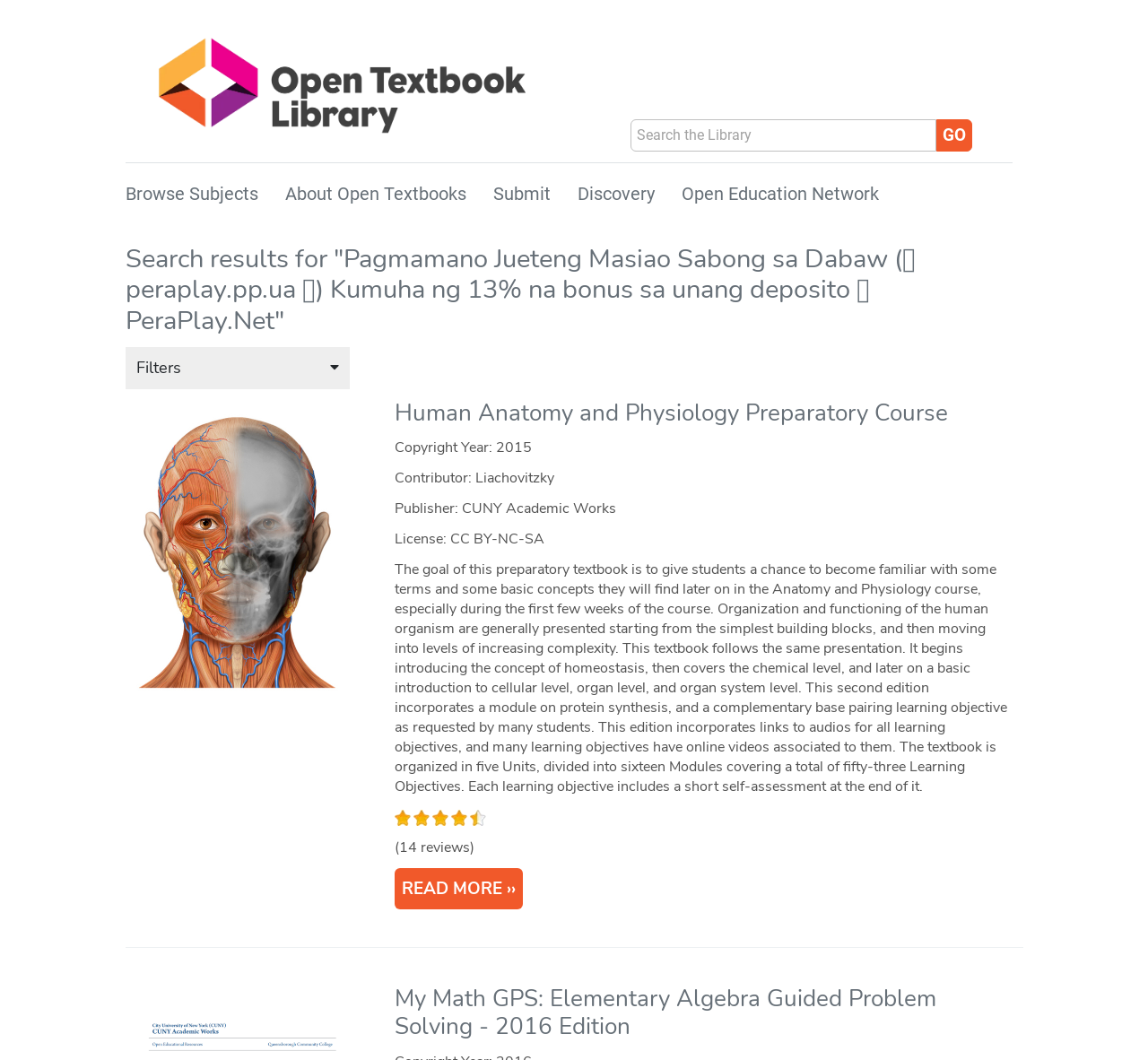What is the name of the first textbook?
Offer a detailed and full explanation in response to the question.

I found the answer by looking at the search results section of the webpage, where it lists the textbooks that match the search query. The first textbook in the list is 'Human Anatomy and Physiology Preparatory Course'.